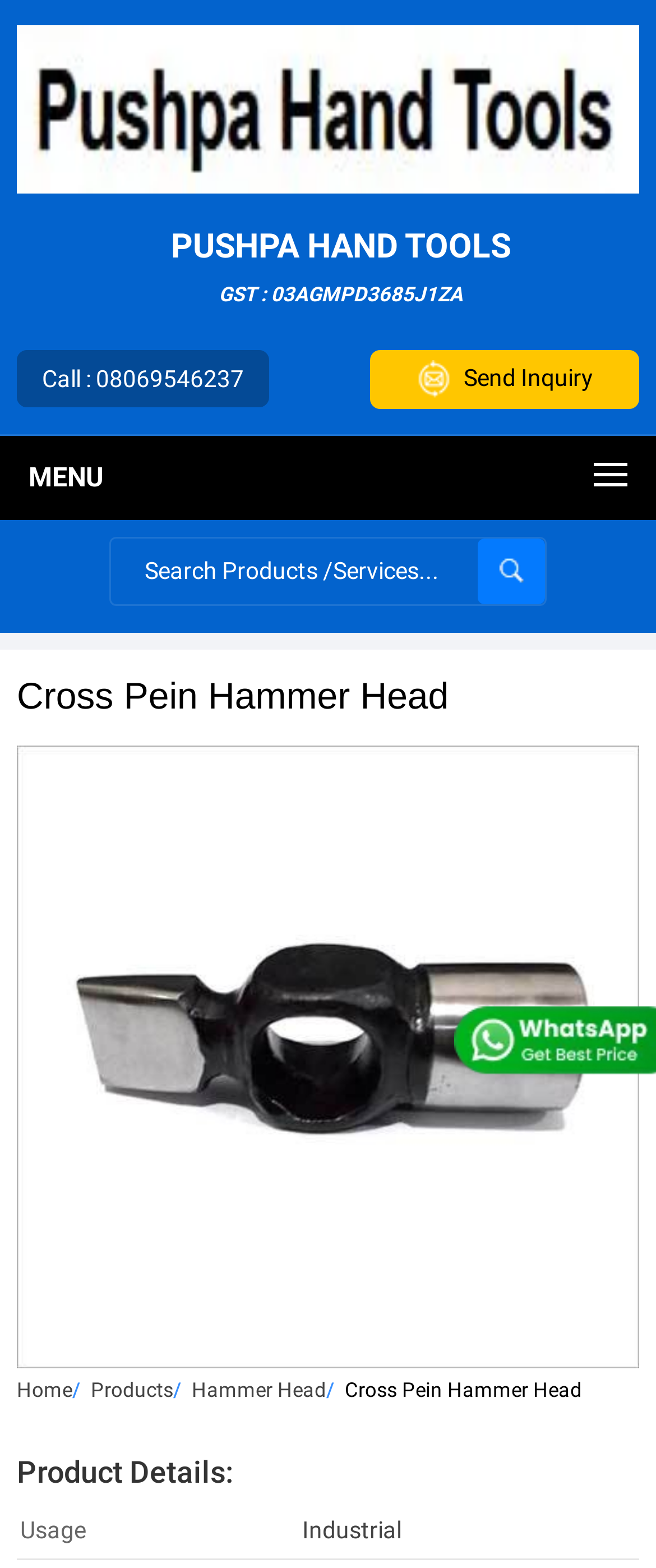Indicate the bounding box coordinates of the element that must be clicked to execute the instruction: "go to the home page". The coordinates should be given as four float numbers between 0 and 1, i.e., [left, top, right, bottom].

[0.026, 0.879, 0.11, 0.894]